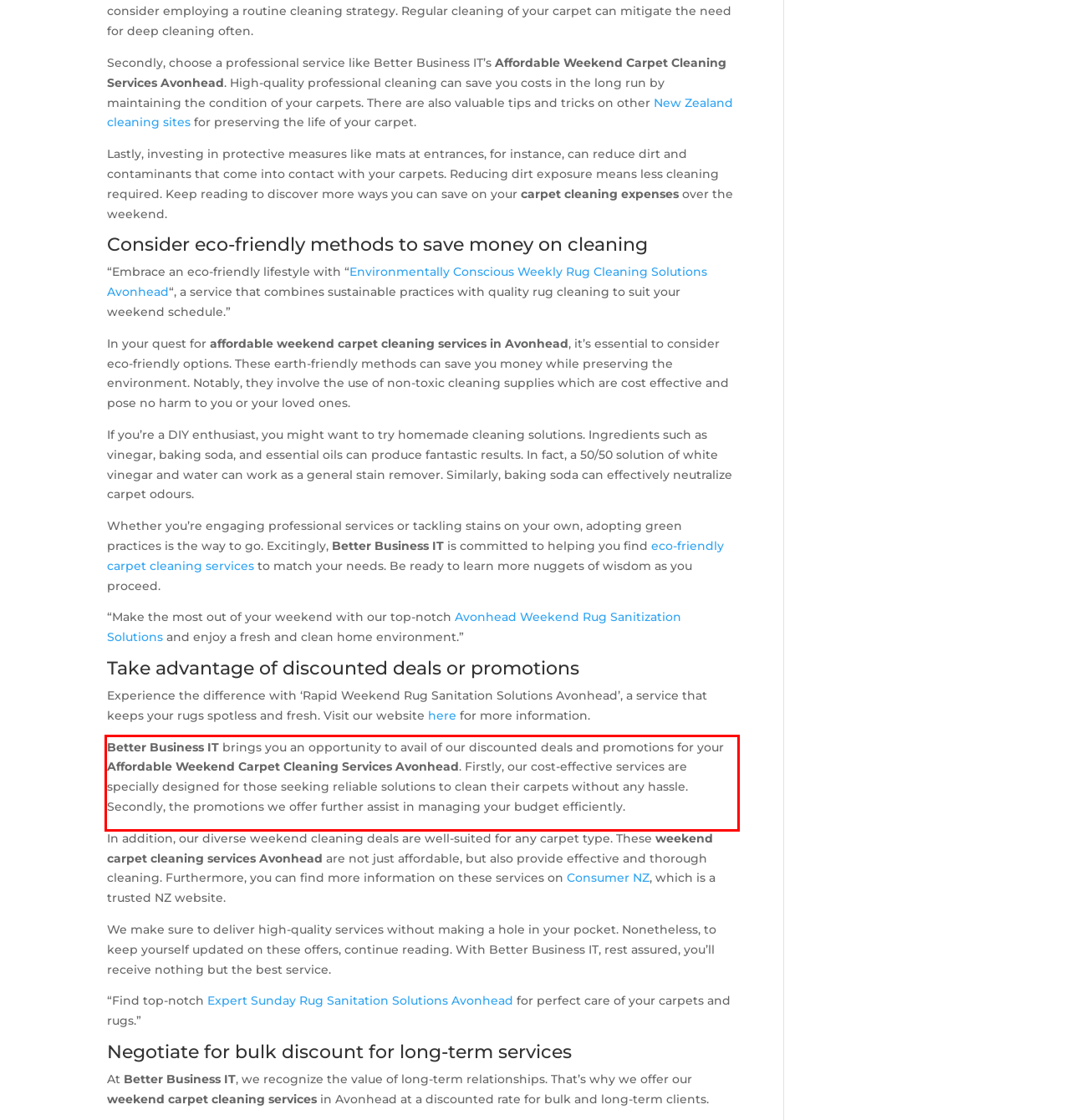Within the screenshot of the webpage, there is a red rectangle. Please recognize and generate the text content inside this red bounding box.

Better Business IT brings you an opportunity to avail of our discounted deals and promotions for your Affordable Weekend Carpet Cleaning Services Avonhead. Firstly, our cost-effective services are specially designed for those seeking reliable solutions to clean their carpets without any hassle. Secondly, the promotions we offer further assist in managing your budget efficiently.